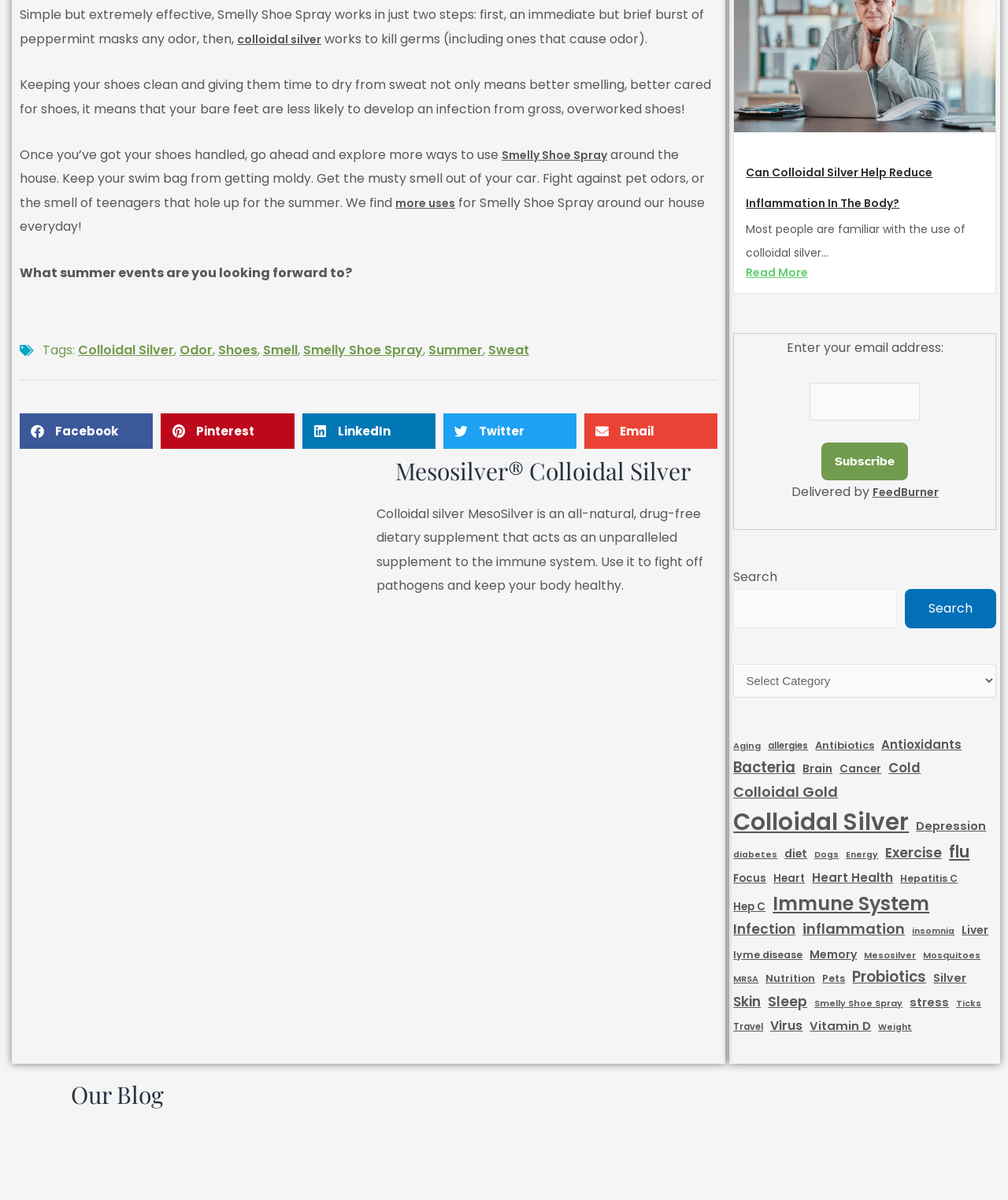Please indicate the bounding box coordinates of the element's region to be clicked to achieve the instruction: "Click on the 'BUY TICKETS' link". Provide the coordinates as four float numbers between 0 and 1, i.e., [left, top, right, bottom].

None